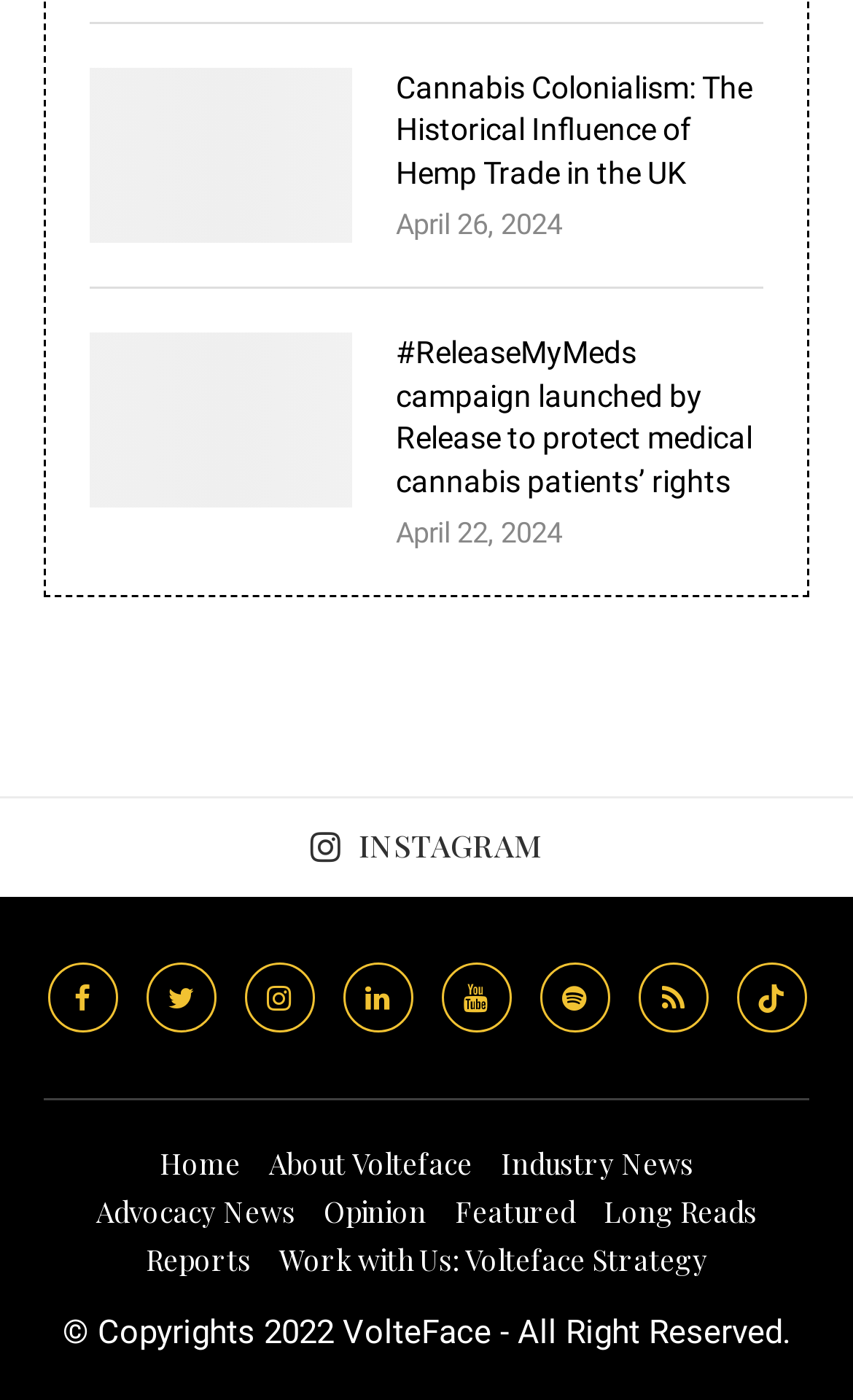What is the copyright year of VolteFace?
Please provide a single word or phrase answer based on the image.

2022